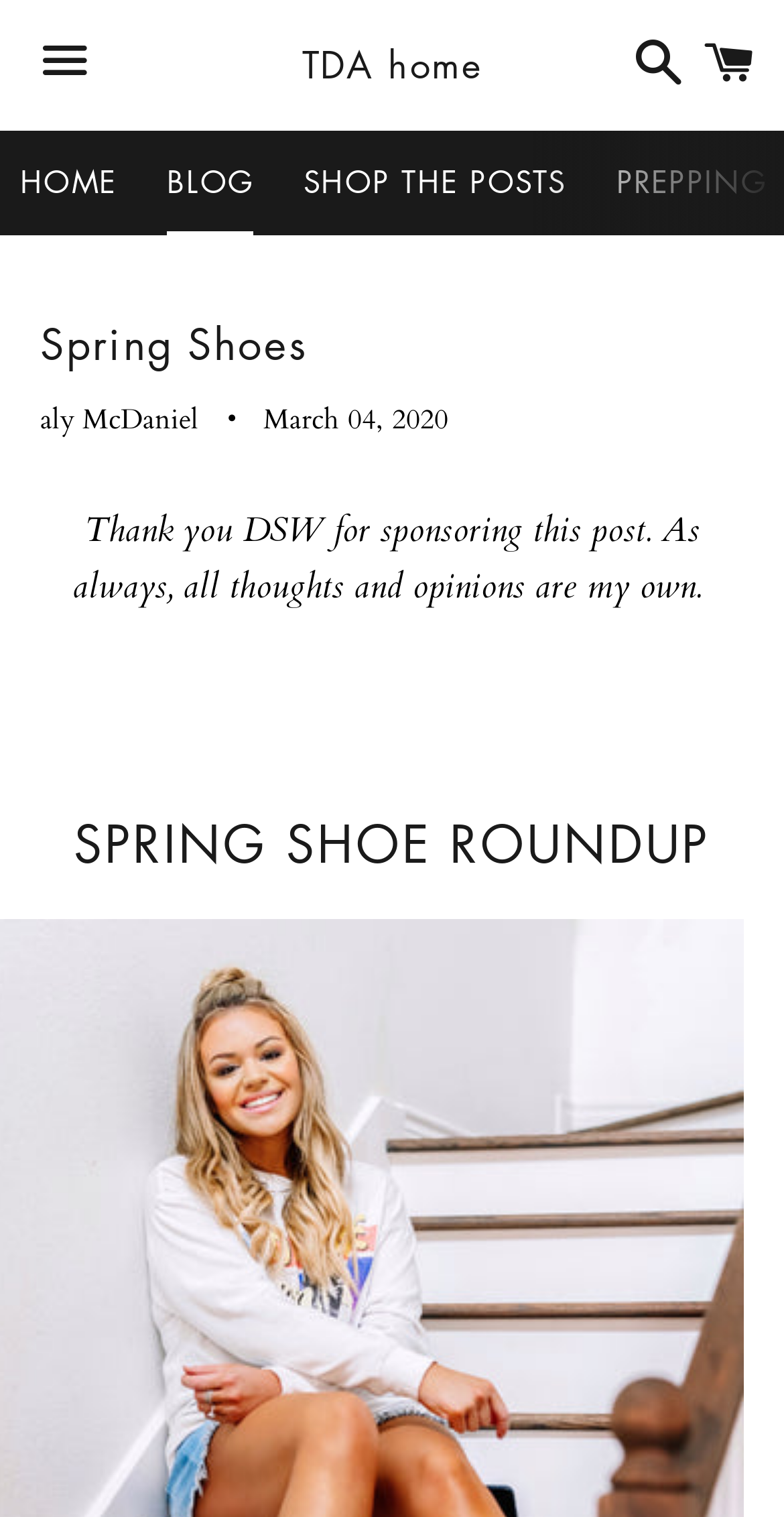What is the name of the sponsor?
Look at the webpage screenshot and answer the question with a detailed explanation.

The sponsor's name can be found in the static text element in the header section of the webpage, where it is written as 'Thank you DSW for sponsoring this post'.